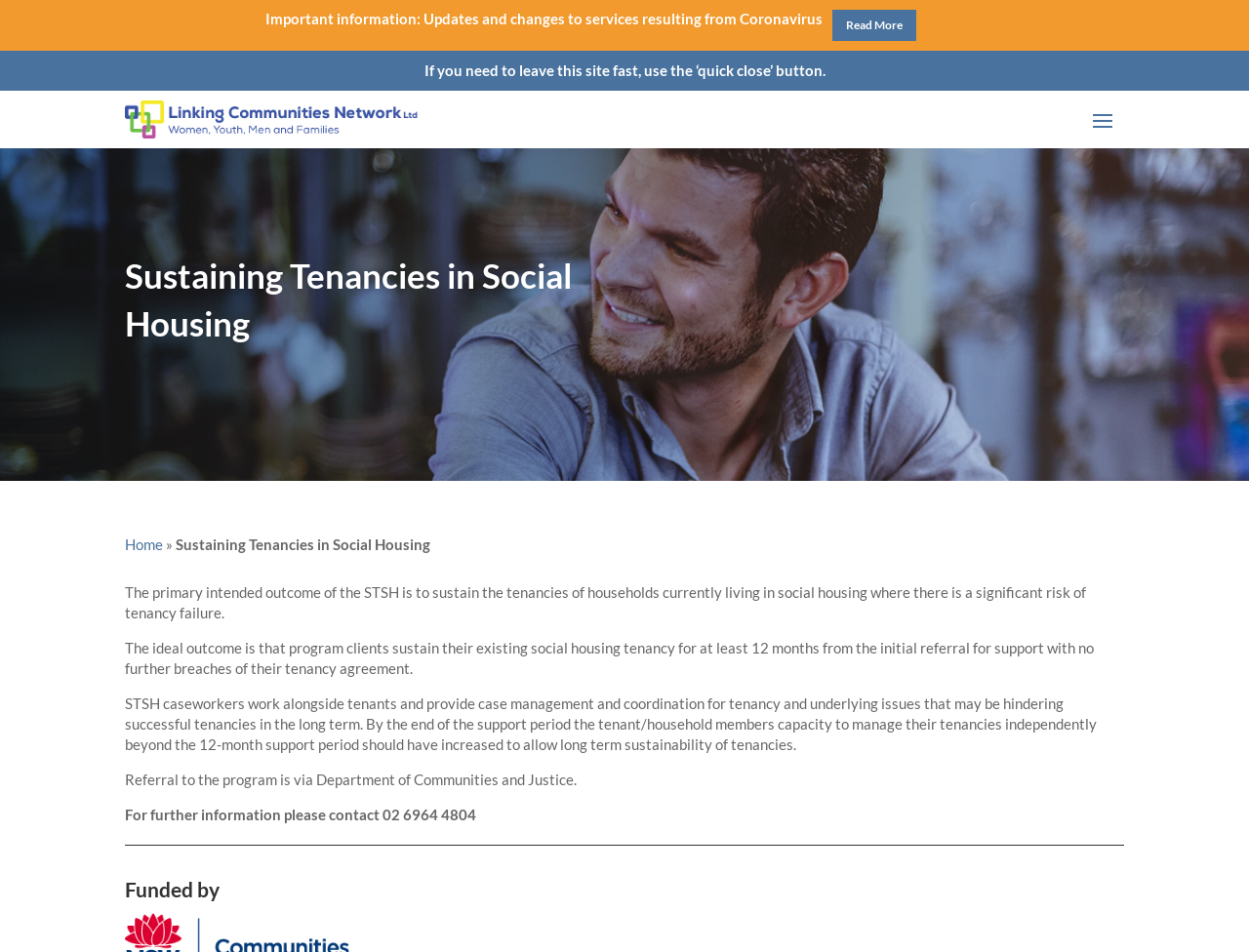Who funds the program?
Using the information from the image, provide a comprehensive answer to the question.

Although the webpage has a heading 'Funded by', there is no specific information provided about who funds the program. The heading is present, but the corresponding text is not available.